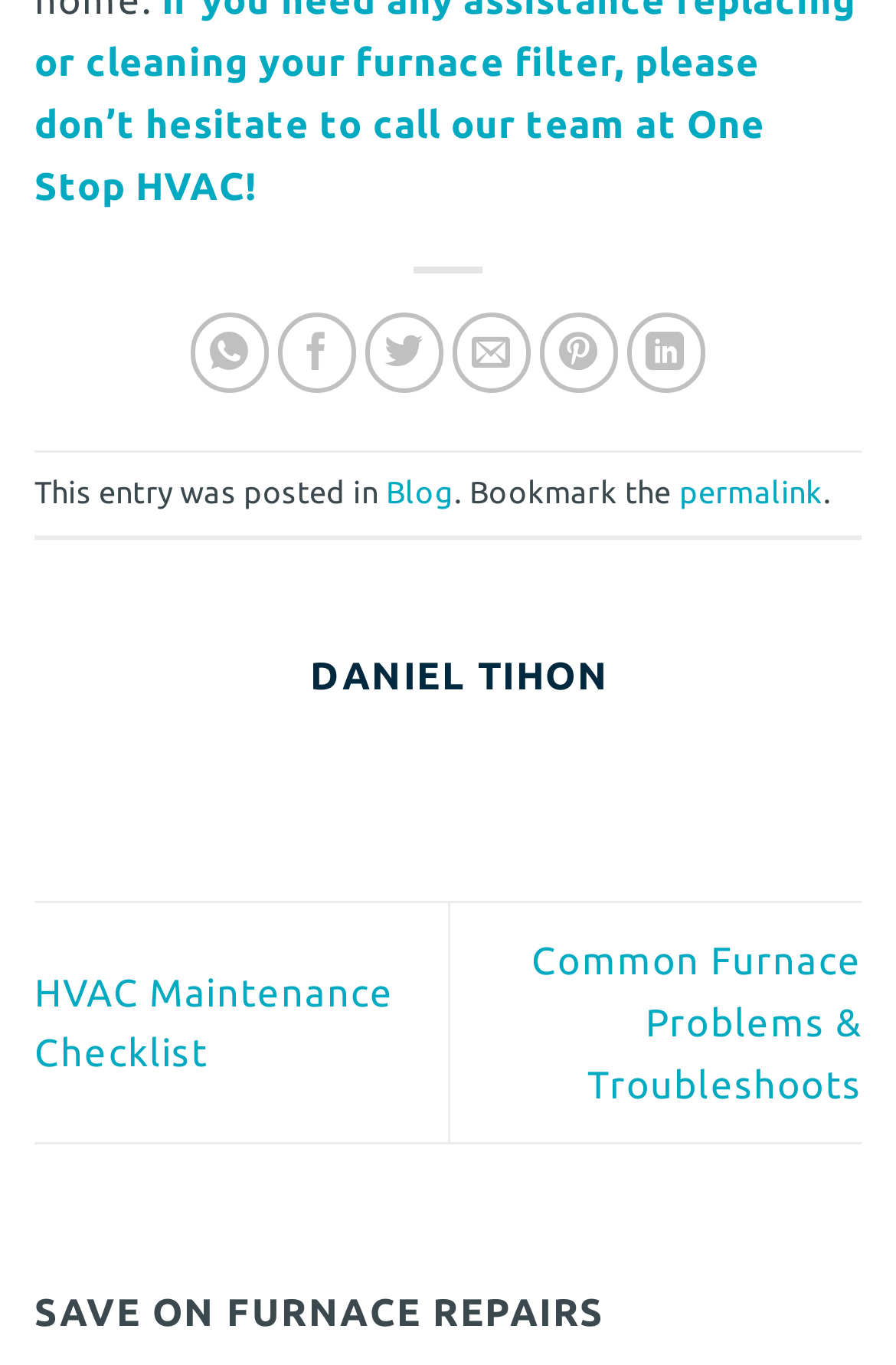From the webpage screenshot, predict the bounding box coordinates (top-left x, top-left y, bottom-right x, bottom-right y) for the UI element described here: permalink

[0.758, 0.346, 0.919, 0.373]